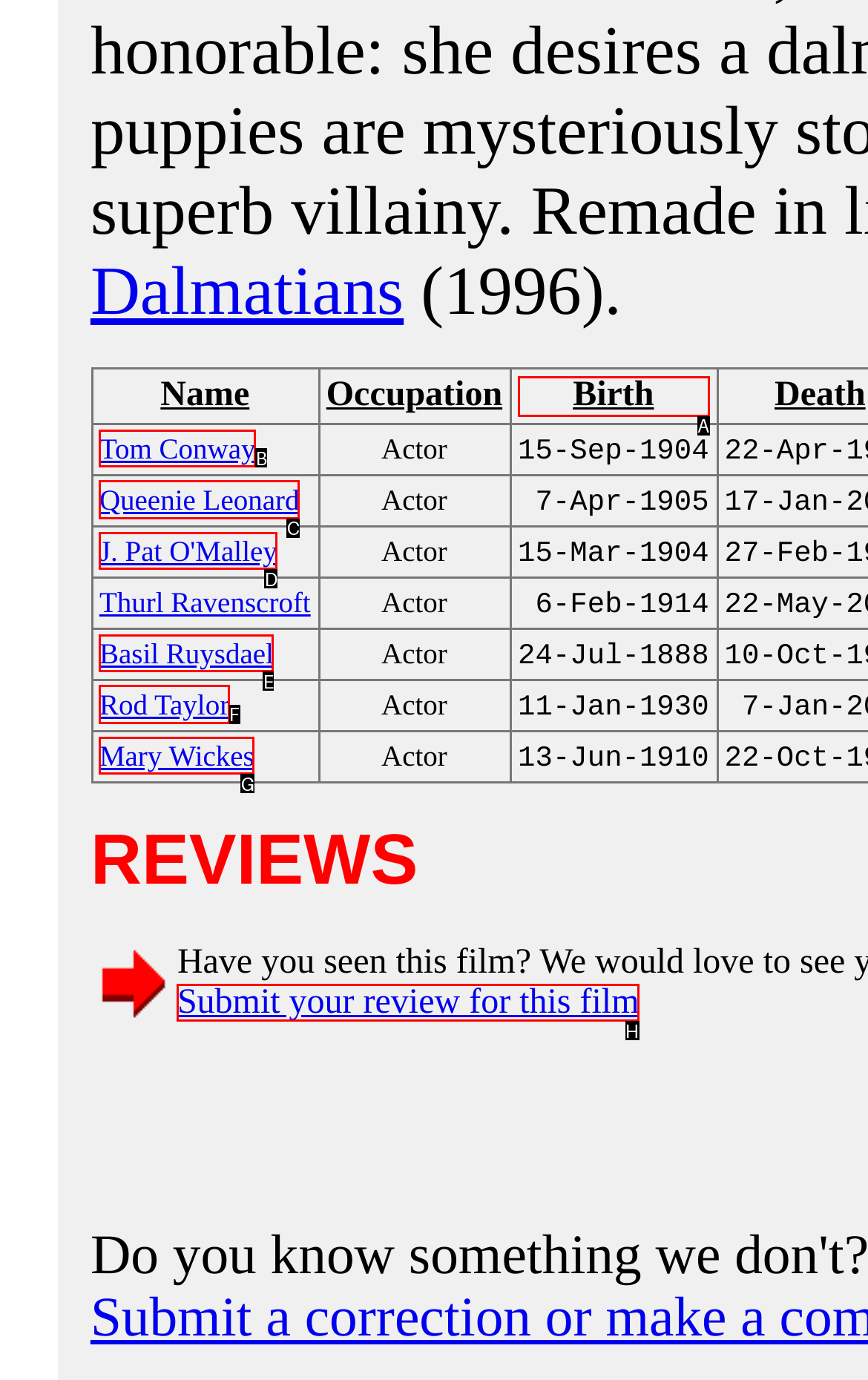Using the description: privacy policy., find the HTML element that matches it. Answer with the letter of the chosen option.

None